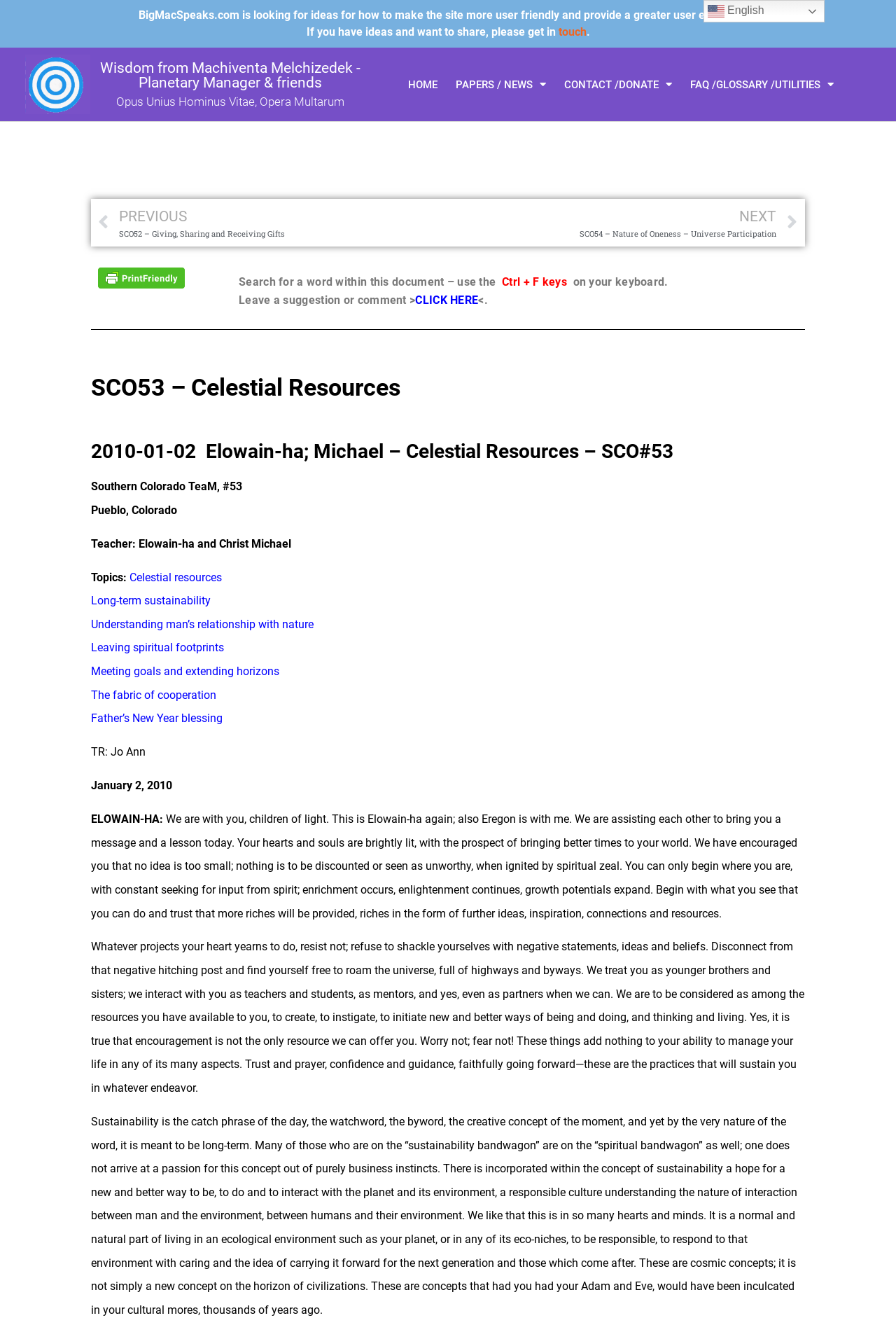Kindly determine the bounding box coordinates of the area that needs to be clicked to fulfill this instruction: "Click on 'en English'".

[0.785, 0.0, 0.92, 0.017]